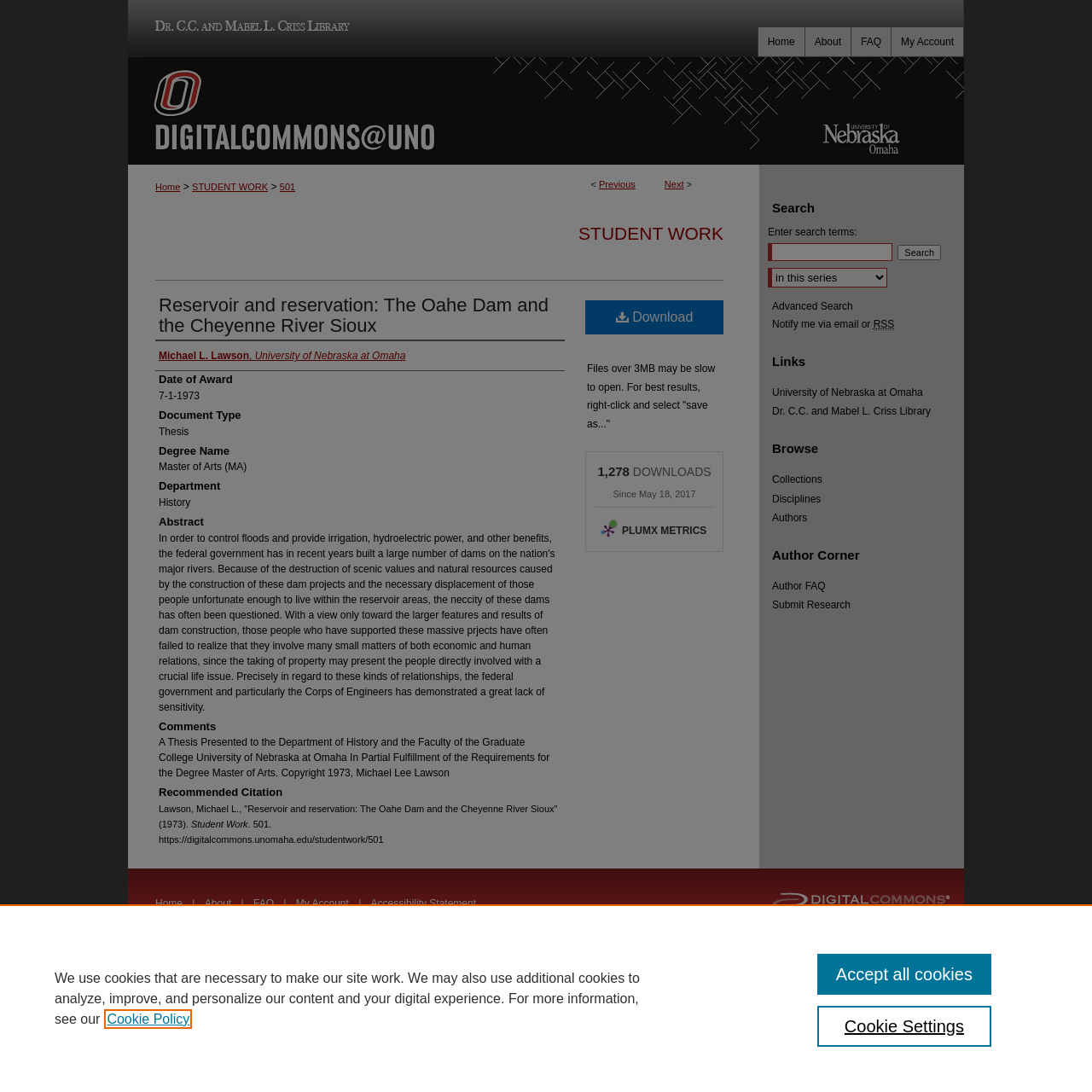Generate a detailed explanation of the webpage's features and information.

The webpage is a digital repository of academic works, specifically a thesis titled "Reservoir and reservation: The Oahe Dam and the Cheyenne River Sioux" by Michael L. Lawson. The page is divided into several sections, with a navigation menu at the top and a search bar on the right side.

At the top, there are several links, including "Menu", "Dr. C.C. and Mabel L. Criss Library", "My Account", "FAQ", and "About", which are aligned horizontally across the top of the page. Below these links, there is a heading "DigitalCommons@UNO" with an image and a link to the same title.

The main content of the page is divided into several sections. The first section displays the title of the thesis, "Reservoir and reservation: The Oahe Dam and the Cheyenne River Sioux", and the author's name, "Michael L. Lawson". Below this, there are links to "STUDENT WORK" and "501", which are part of the breadcrumb navigation.

The next section displays metadata about the thesis, including the date of award, document type, degree name, department, and abstract. Each of these metadata fields has a heading and a corresponding value.

Following this, there is a section with a link to download the thesis, along with information about the file size and the number of downloads. There is also a link to "PLUMX METRICS" with an image.

On the right side of the page, there is a search bar with a heading "Search" and a label "Enter search terms:". Below this, there are links to "Advanced Search" and "Notify me via email or RSS". There is also a section with links to "University of Nebraska at Omaha" and "Dr. C.C. and Mabel L. Criss Library".

At the bottom of the page, there are links to "Collections", "Disciplines", "Authors", and "Author Corner", which are part of the browse navigation. There is also a section with links to "Elsevier - Digital Commons" and "Home", "About", "FAQ", and "My Account", which are part of the footer navigation.